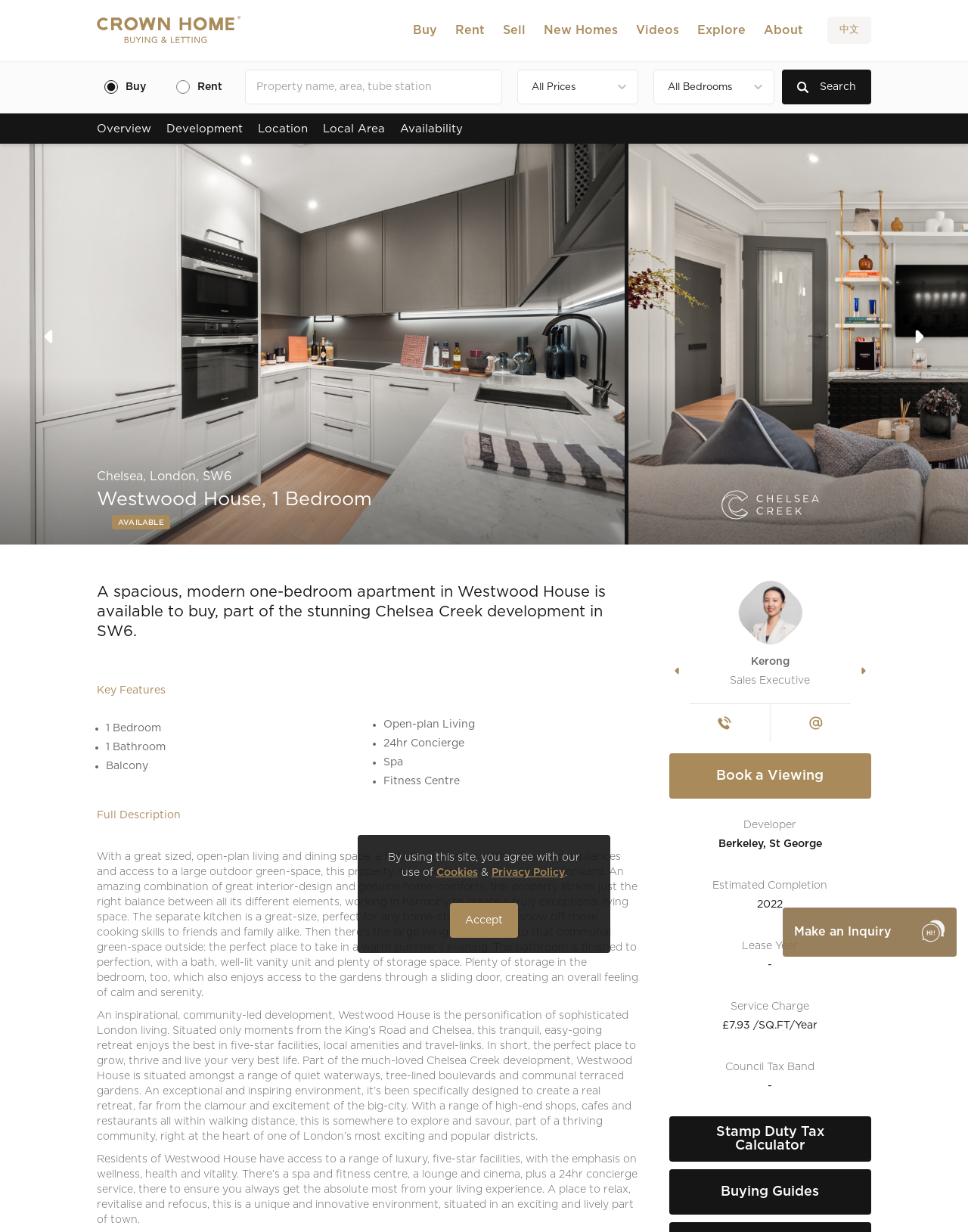Please identify the bounding box coordinates of the area that needs to be clicked to follow this instruction: "Book a viewing".

[0.691, 0.611, 0.9, 0.648]